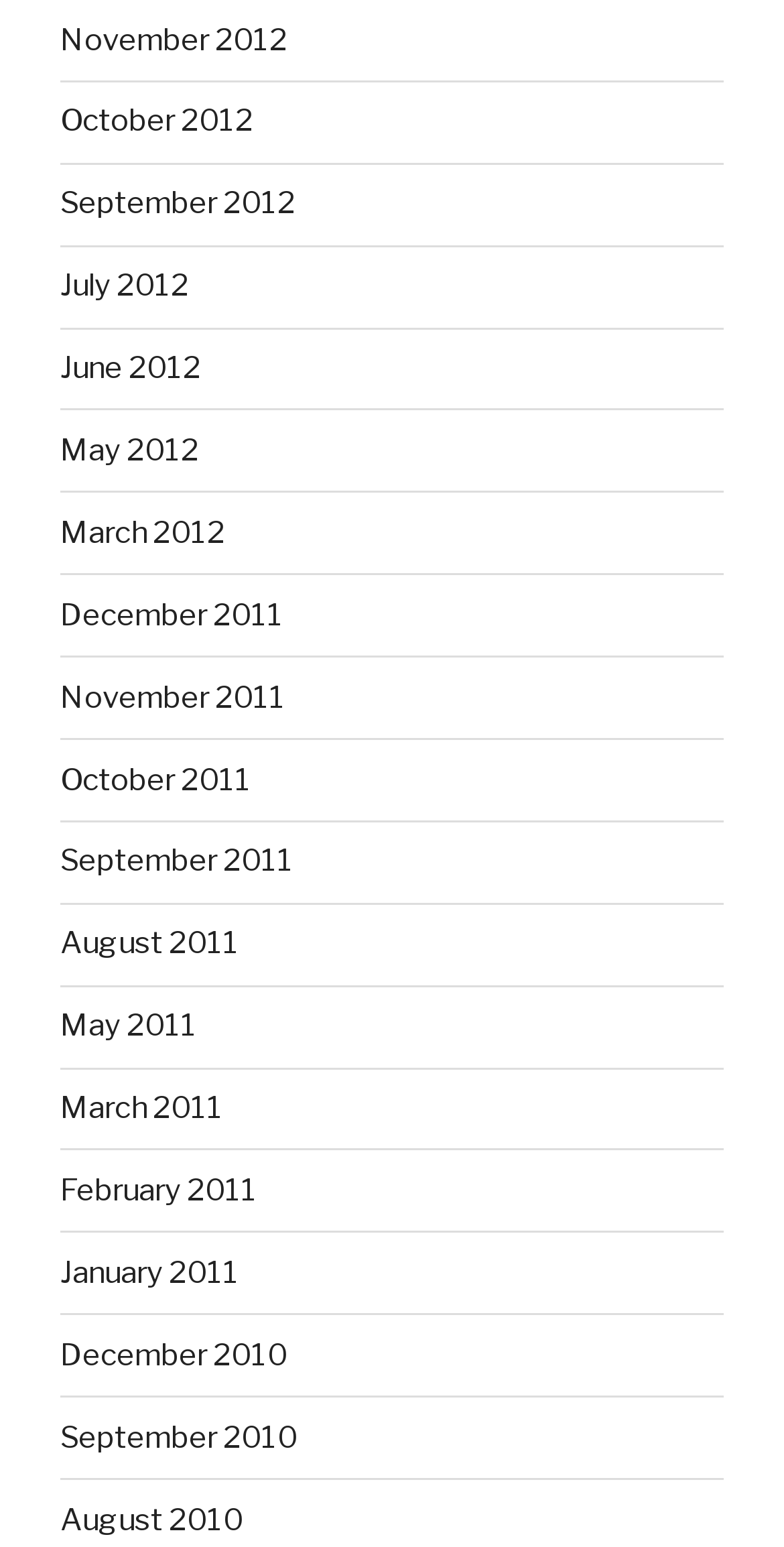Kindly respond to the following question with a single word or a brief phrase: 
How many links are there in total?

20